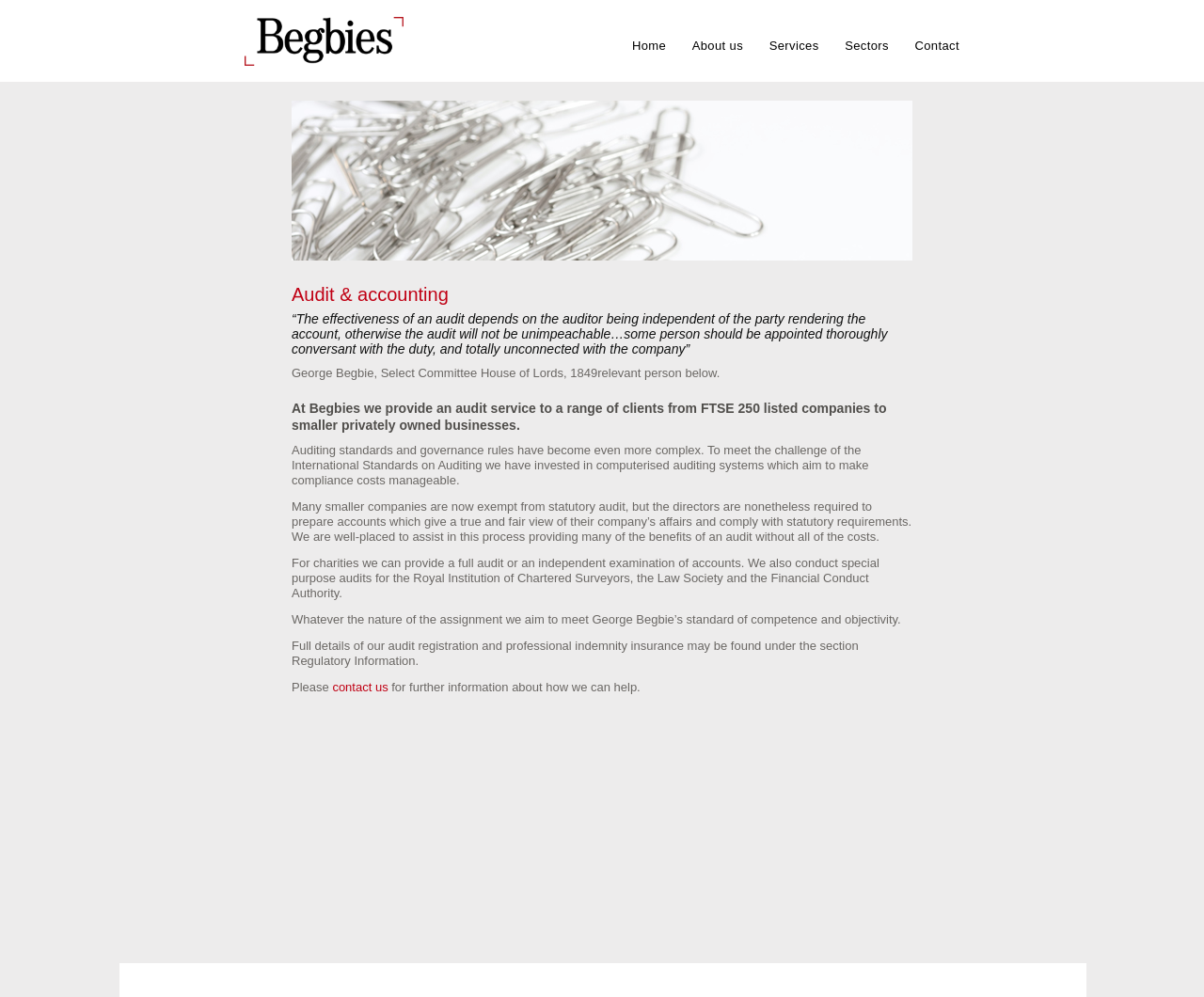Who is quoted on the webpage?
Please answer the question with a single word or phrase, referencing the image.

George Begbie